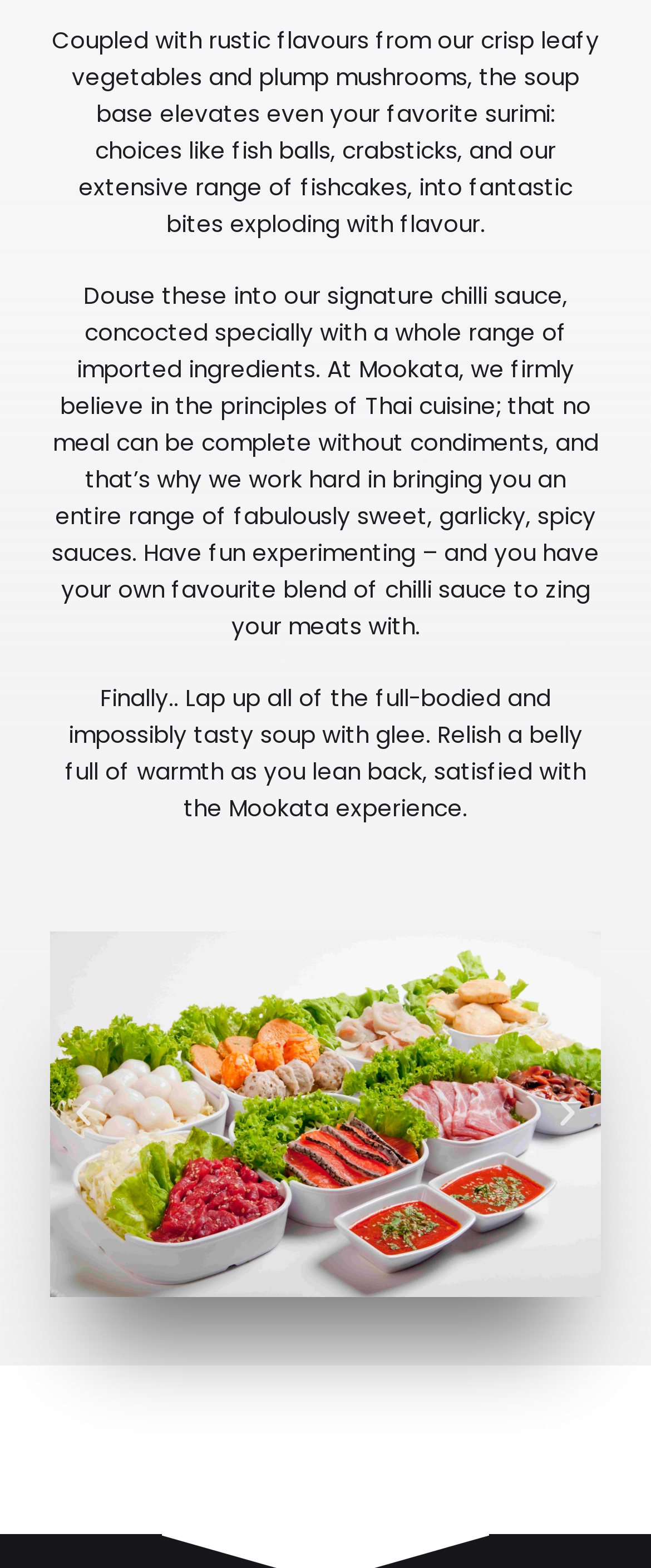How many slides are there in the image gallery?
Using the information from the image, provide a comprehensive answer to the question.

There are 'Previous slide' and 'Next slide' buttons, indicating that there are at least two slides in the image gallery.